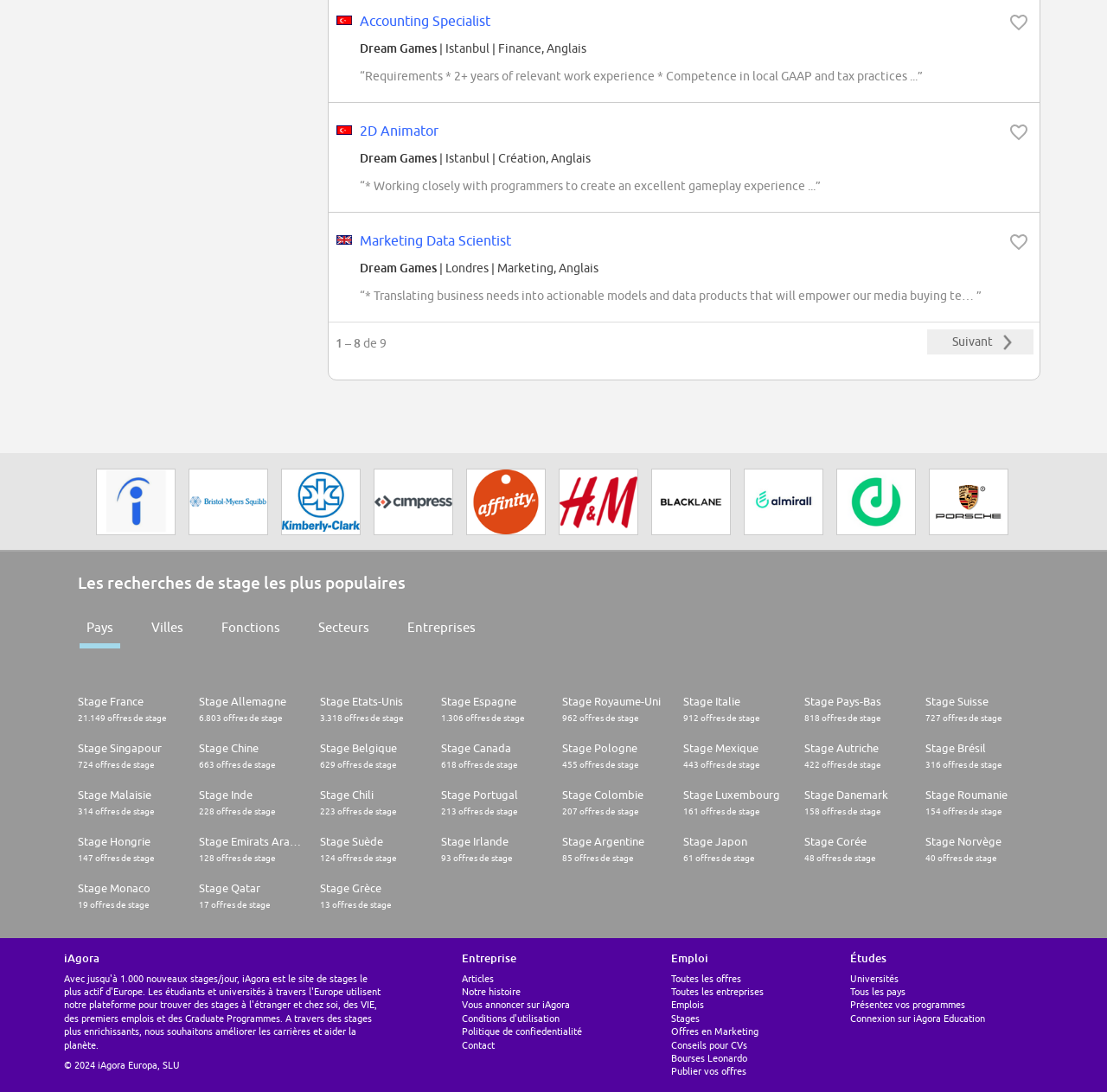Provide the bounding box coordinates for the UI element that is described by this text: "Vous annoncer sur iAgora". The coordinates should be in the form of four float numbers between 0 and 1: [left, top, right, bottom].

[0.417, 0.914, 0.592, 0.926]